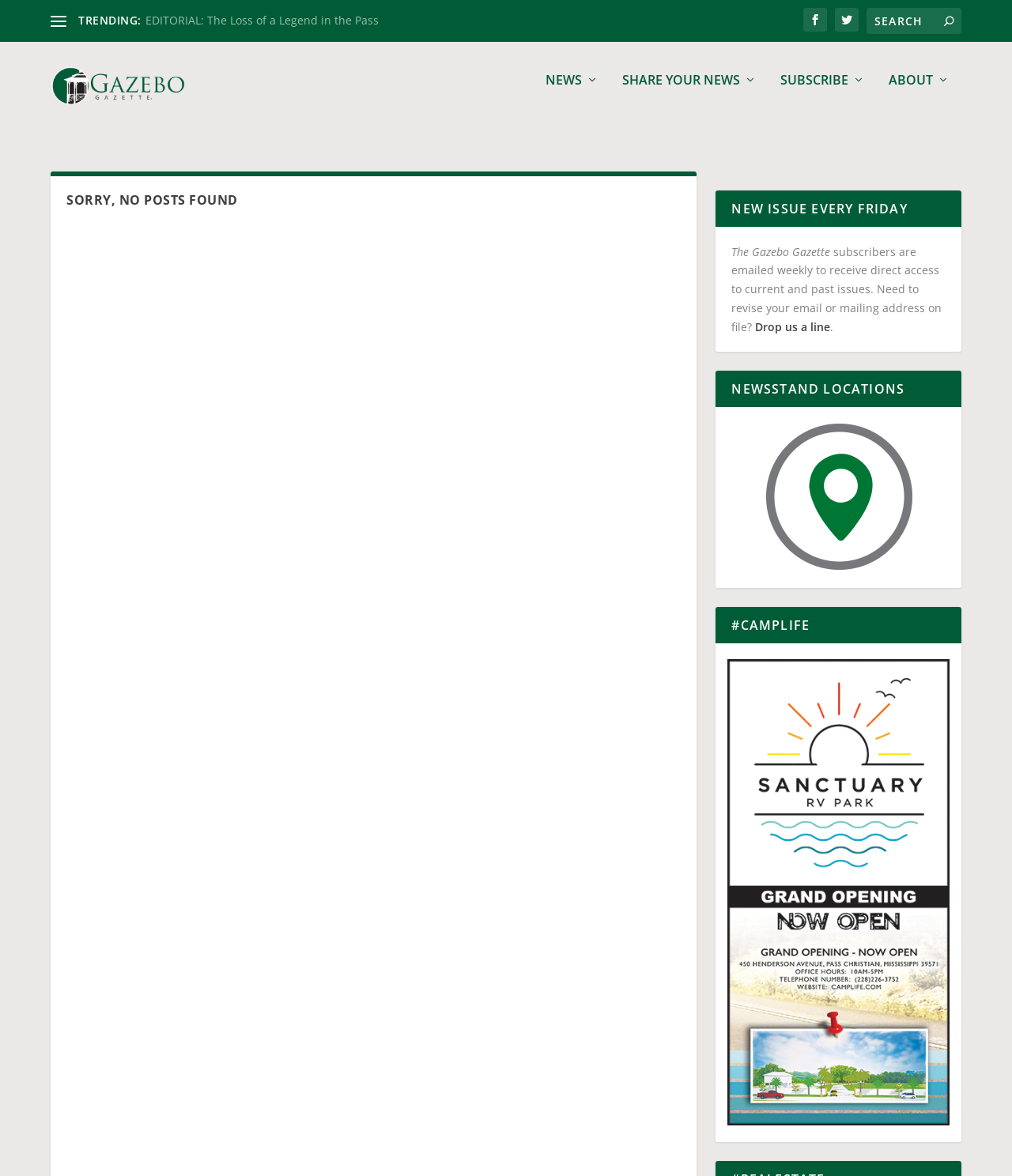What is the purpose of the search box?
Please interpret the details in the image and answer the question thoroughly.

I determined the purpose of the search box by looking at its location and the text 'Search for:' next to it, indicating that it is used to search for news articles or content on the website.